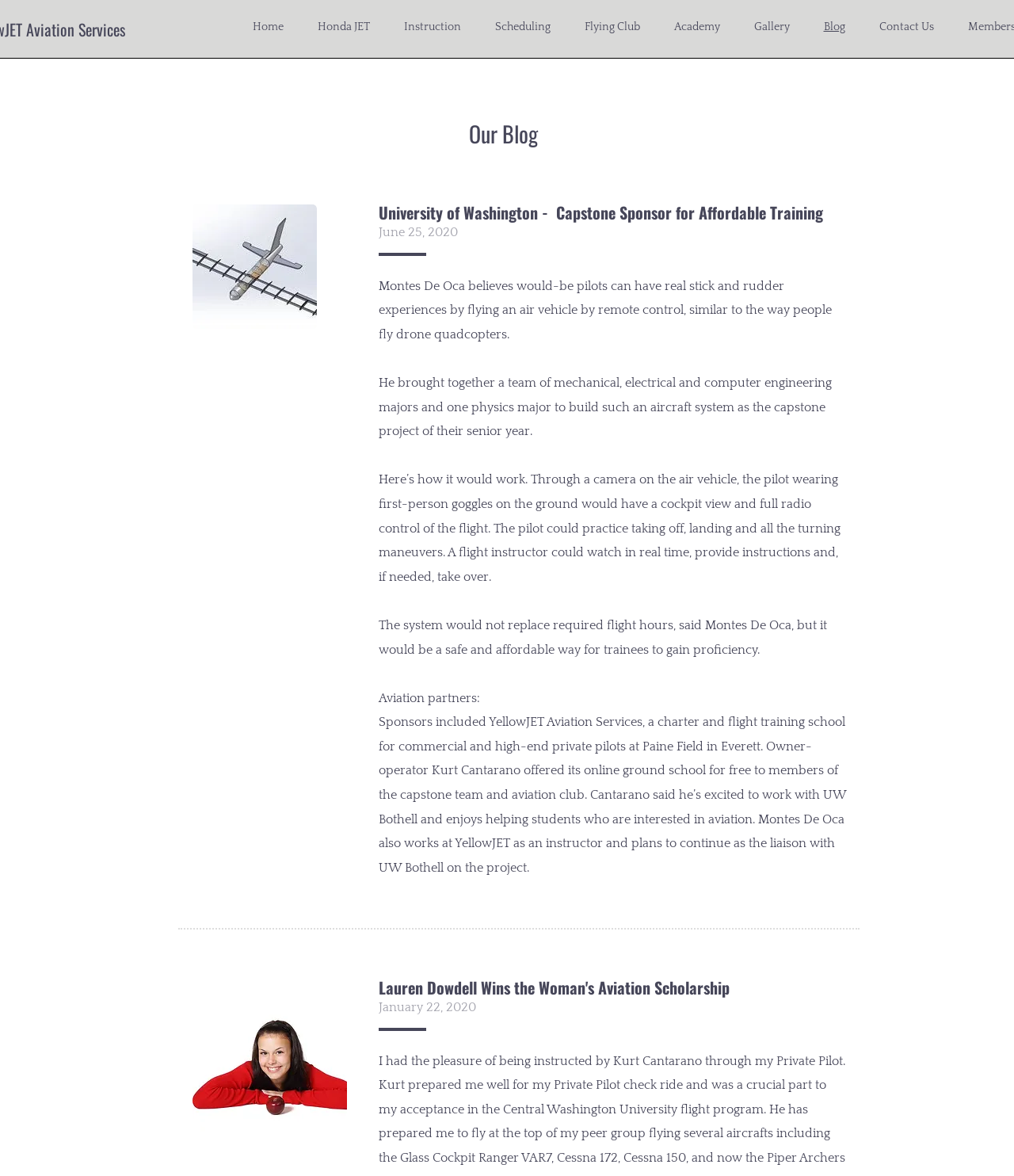Respond to the following question using a concise word or phrase: 
Who is the owner-operator of YellowJET Aviation Services?

Kurt Cantarano